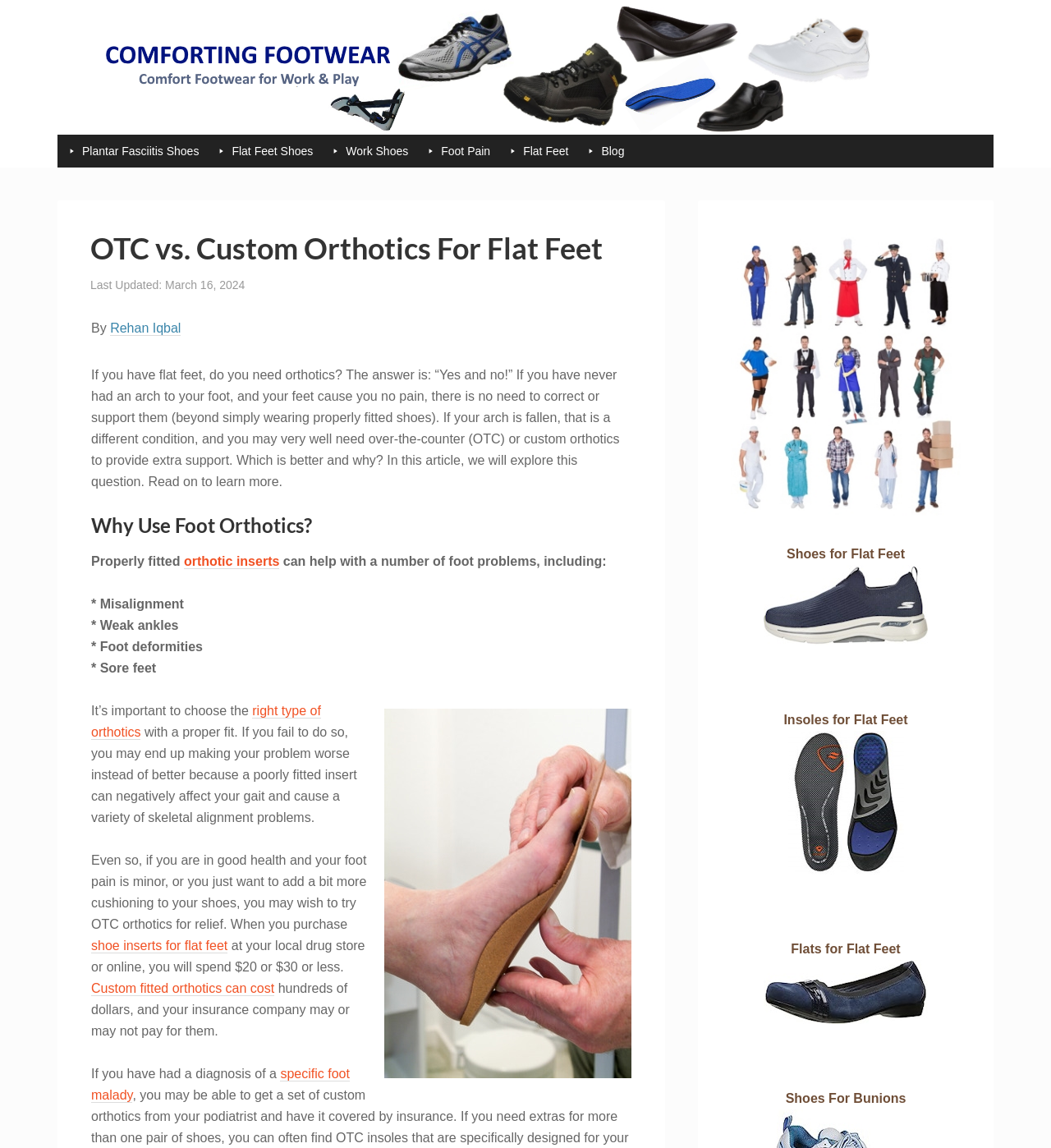What is the purpose of orthotic inserts?
Look at the screenshot and give a one-word or phrase answer.

To help with foot problems